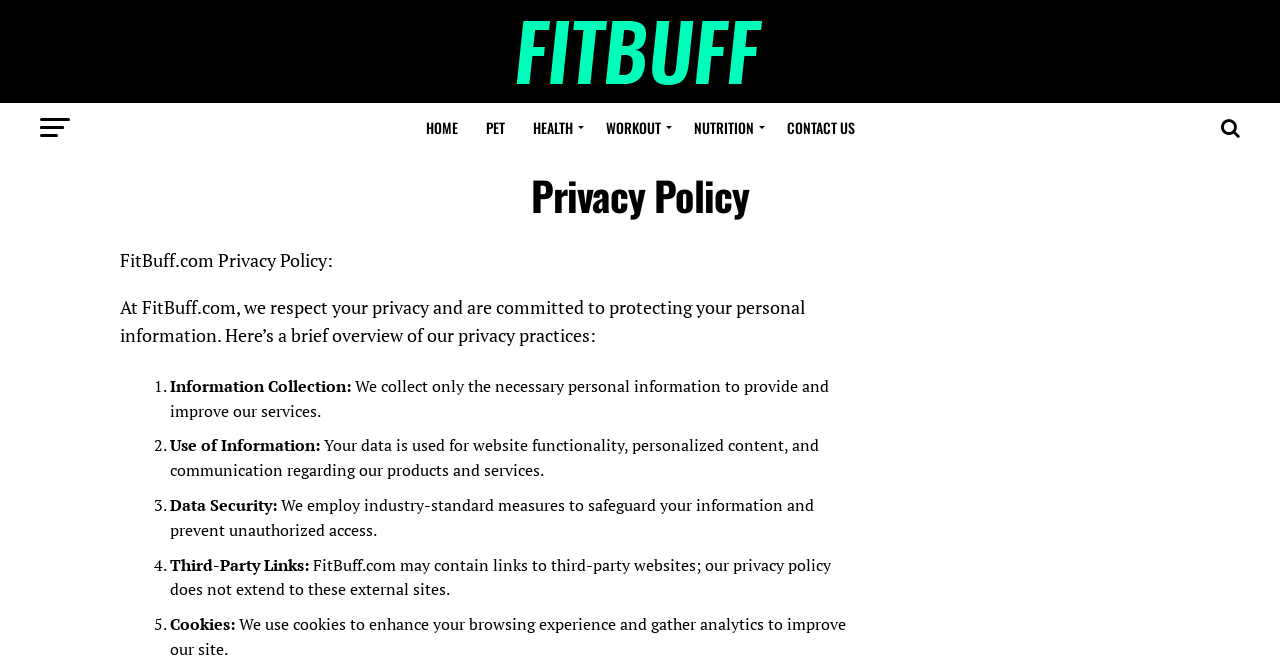Look at the image and answer the question in detail:
What is the purpose of the website?

Although the current webpage is a privacy policy page, the meta description of the webpage provides a hint about the overall purpose of the website, which is related to total body and mind performance.